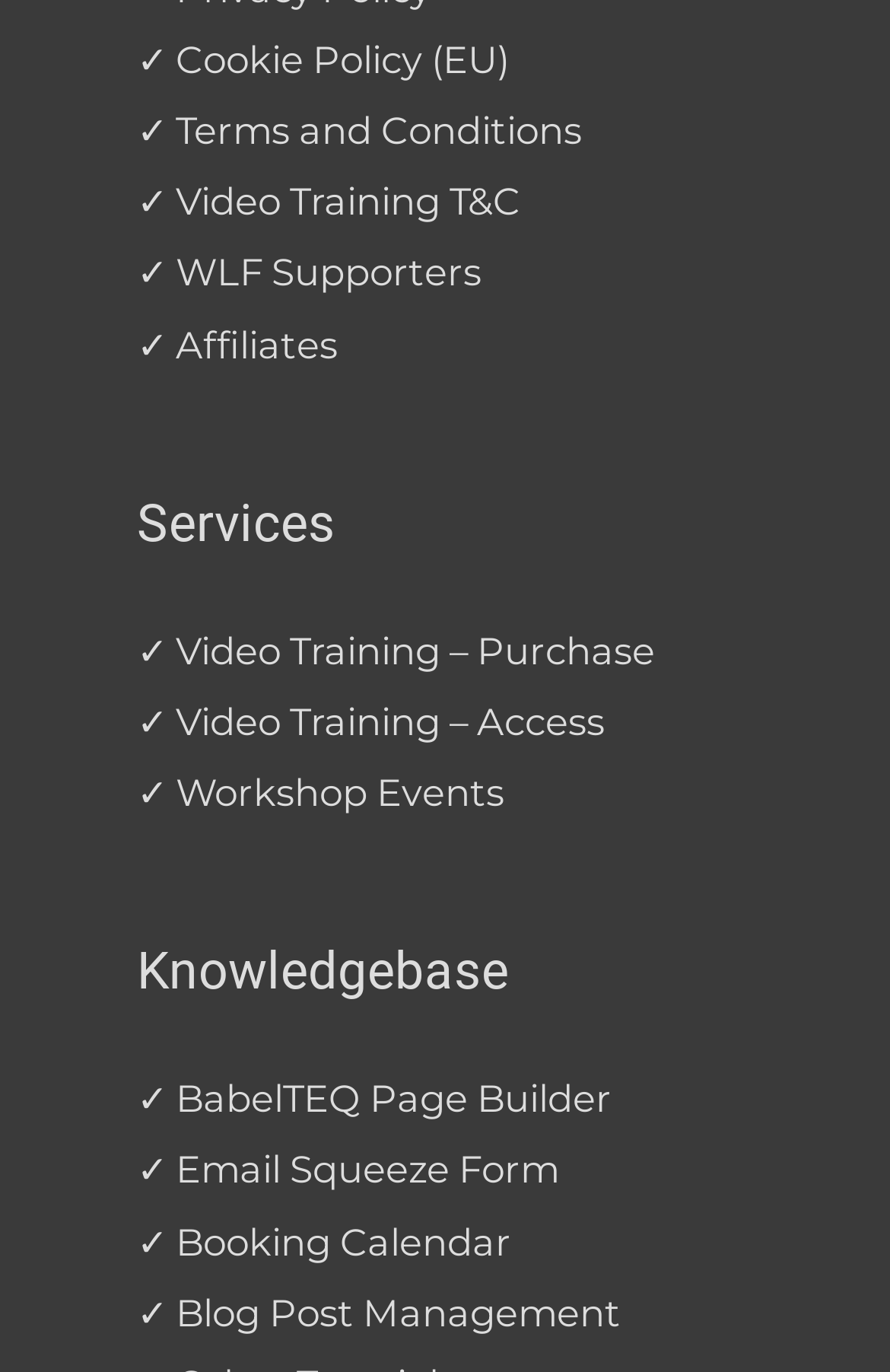Determine the bounding box coordinates of the clickable region to follow the instruction: "Learn about BabelTEQ Page Builder".

[0.154, 0.784, 0.687, 0.817]